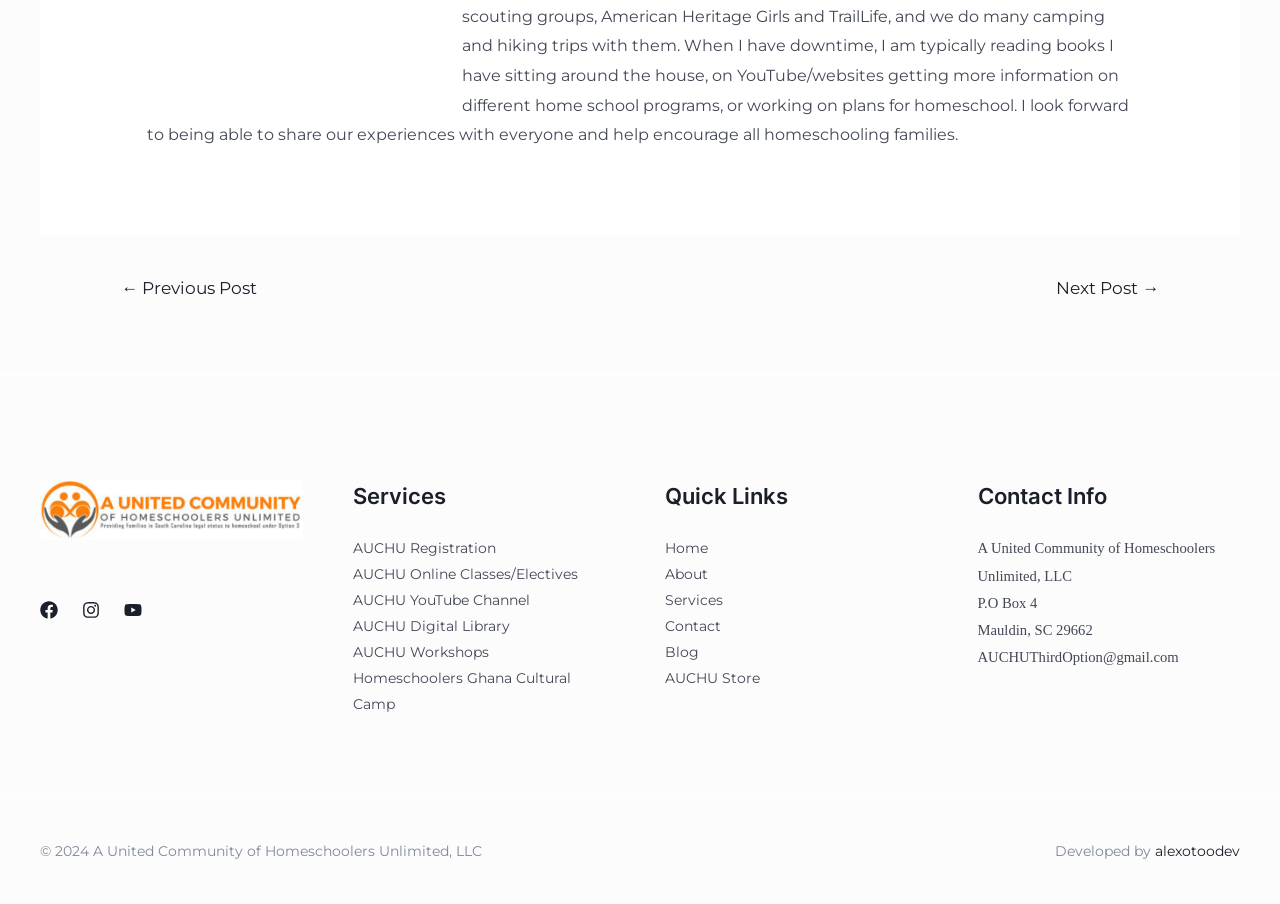Please determine the bounding box coordinates of the element to click in order to execute the following instruction: "Visit Facebook page". The coordinates should be four float numbers between 0 and 1, specified as [left, top, right, bottom].

[0.031, 0.664, 0.045, 0.684]